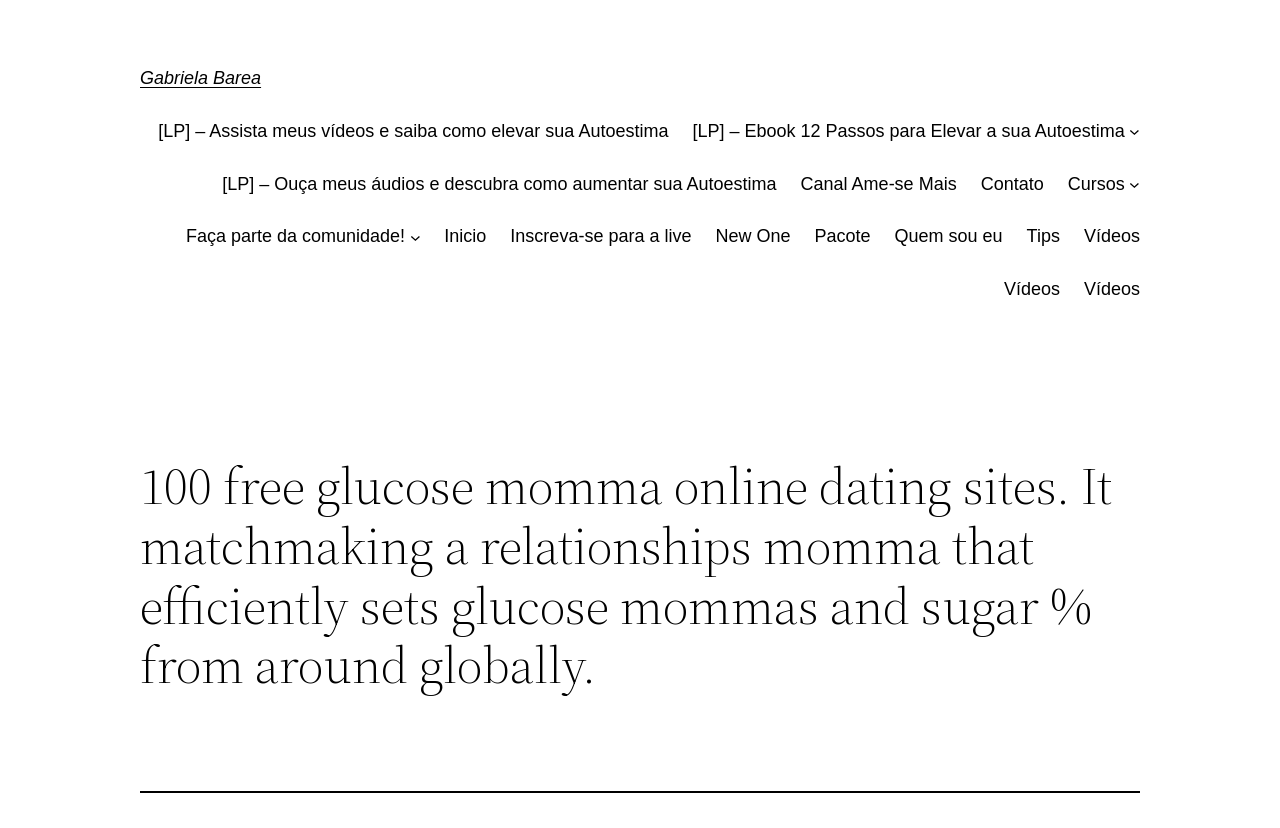Find the bounding box coordinates of the element I should click to carry out the following instruction: "Click on the link to Gabriela Barea's profile".

[0.109, 0.082, 0.204, 0.106]